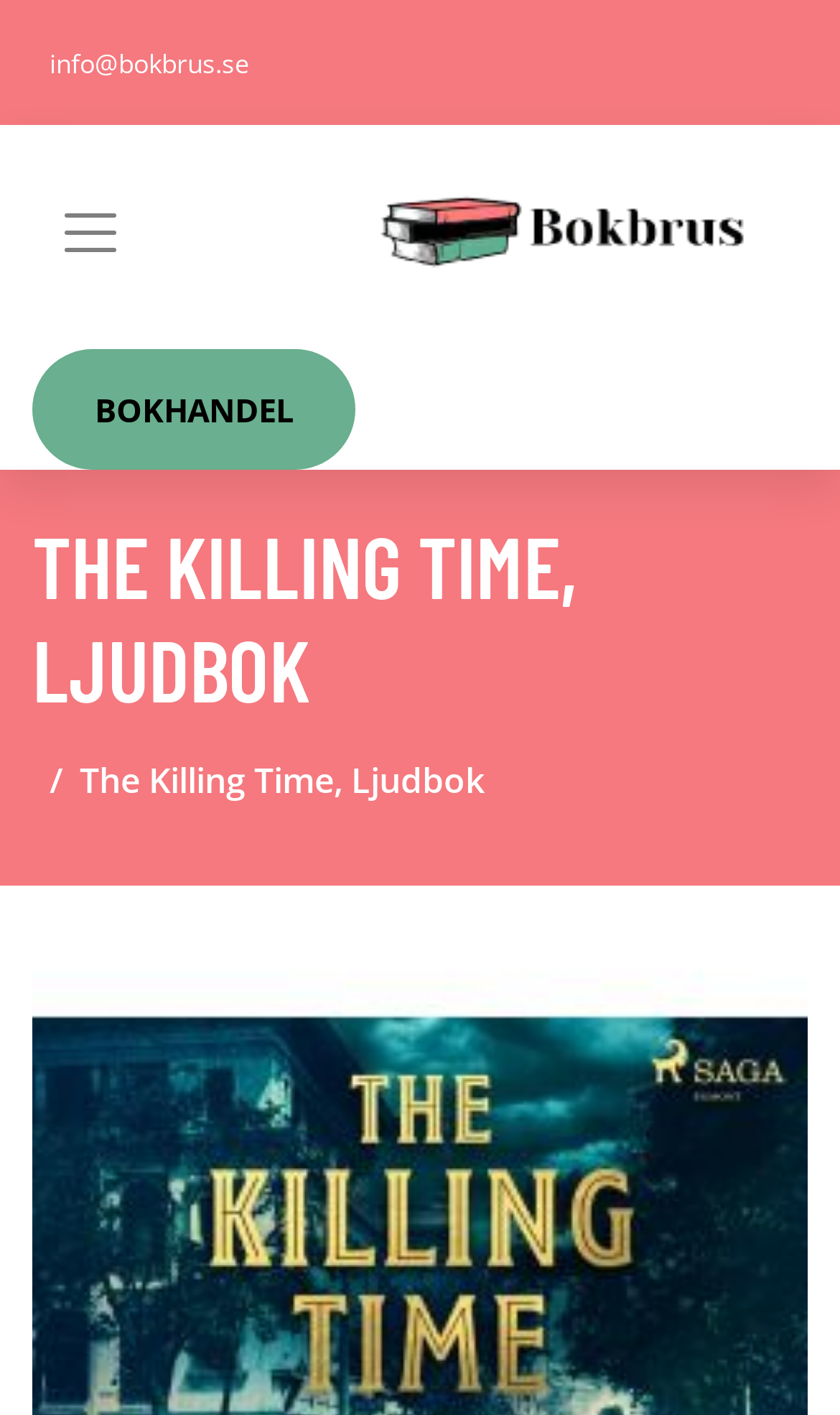Extract the bounding box coordinates for the UI element described by the text: "parent_node: BOKHANDEL". The coordinates should be in the form of [left, top, right, bottom] with values between 0 and 1.

[0.408, 0.089, 0.921, 0.241]